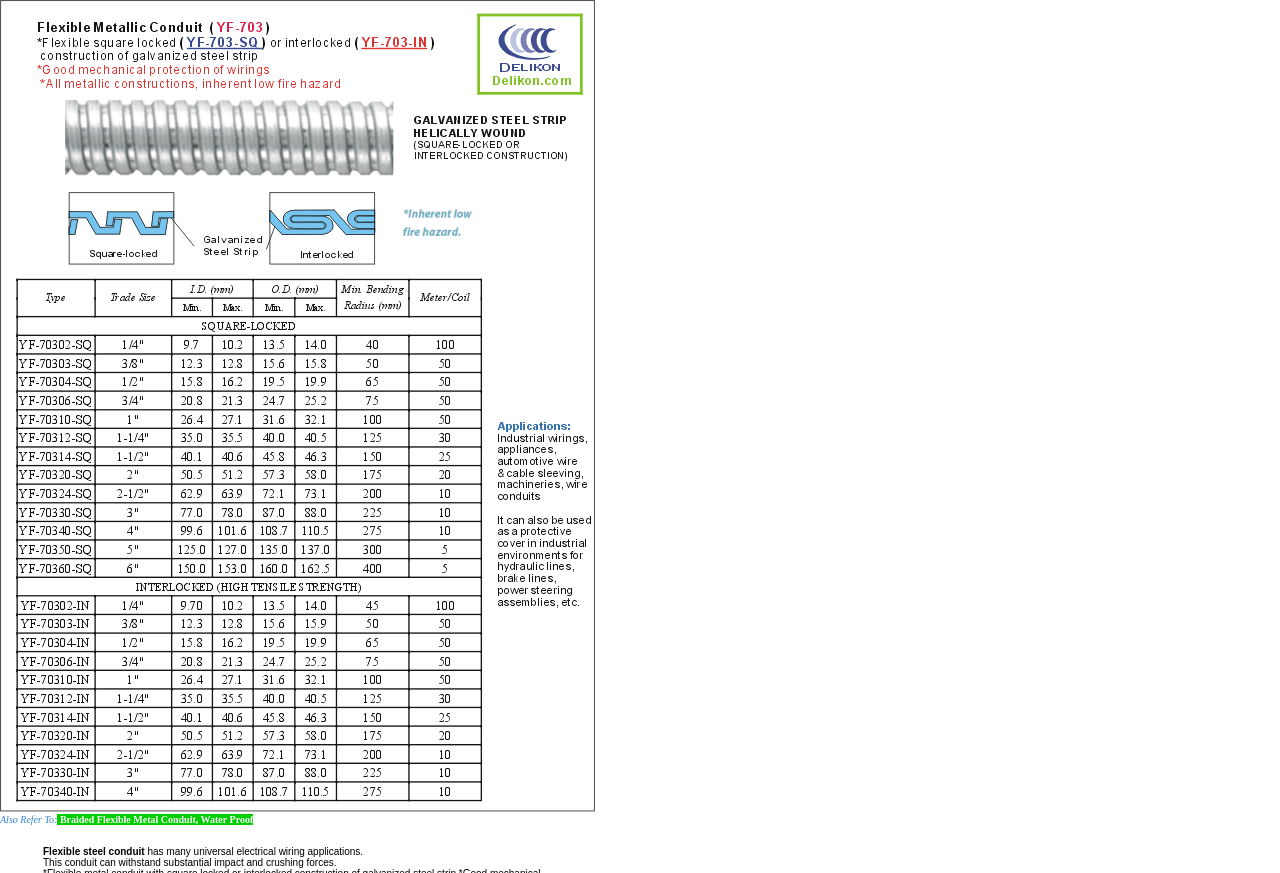What is the purpose of the conduit?
Make sure to answer the question with a detailed and comprehensive explanation.

The text on the webpage mentions that the Flexible Steel Conduit has many universal electrical wiring applications, so we can infer that the purpose of the conduit is for electrical wiring applications.